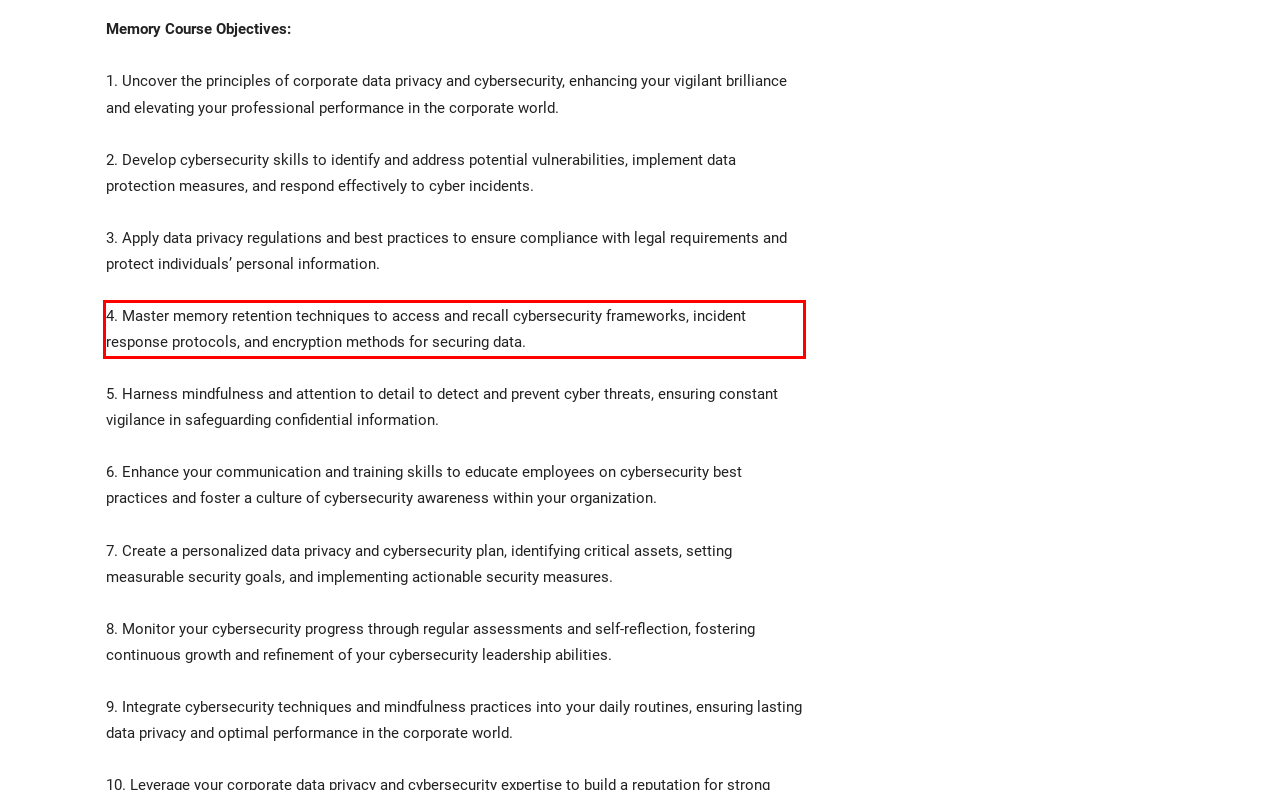Please examine the screenshot of the webpage and read the text present within the red rectangle bounding box.

4. Master memory retention techniques to access and recall cybersecurity frameworks, incident response protocols, and encryption methods for securing data.